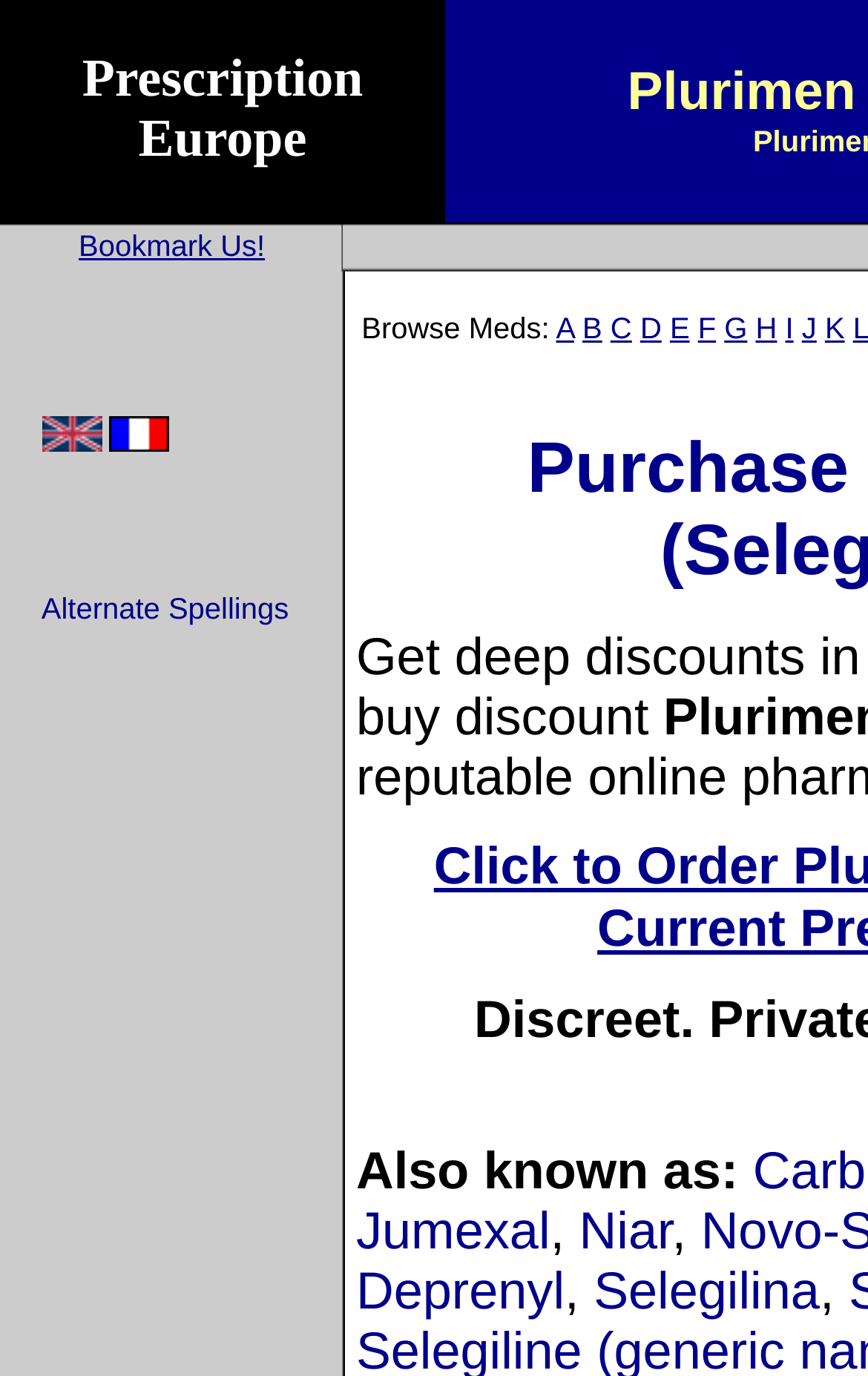How many languages are available for this webpage?
Please provide a detailed and thorough answer to the question.

There are two language options available on this webpage, which can be found in the links 'This page in English' and 'Cette page do Plurimen en franÃ§ais'.